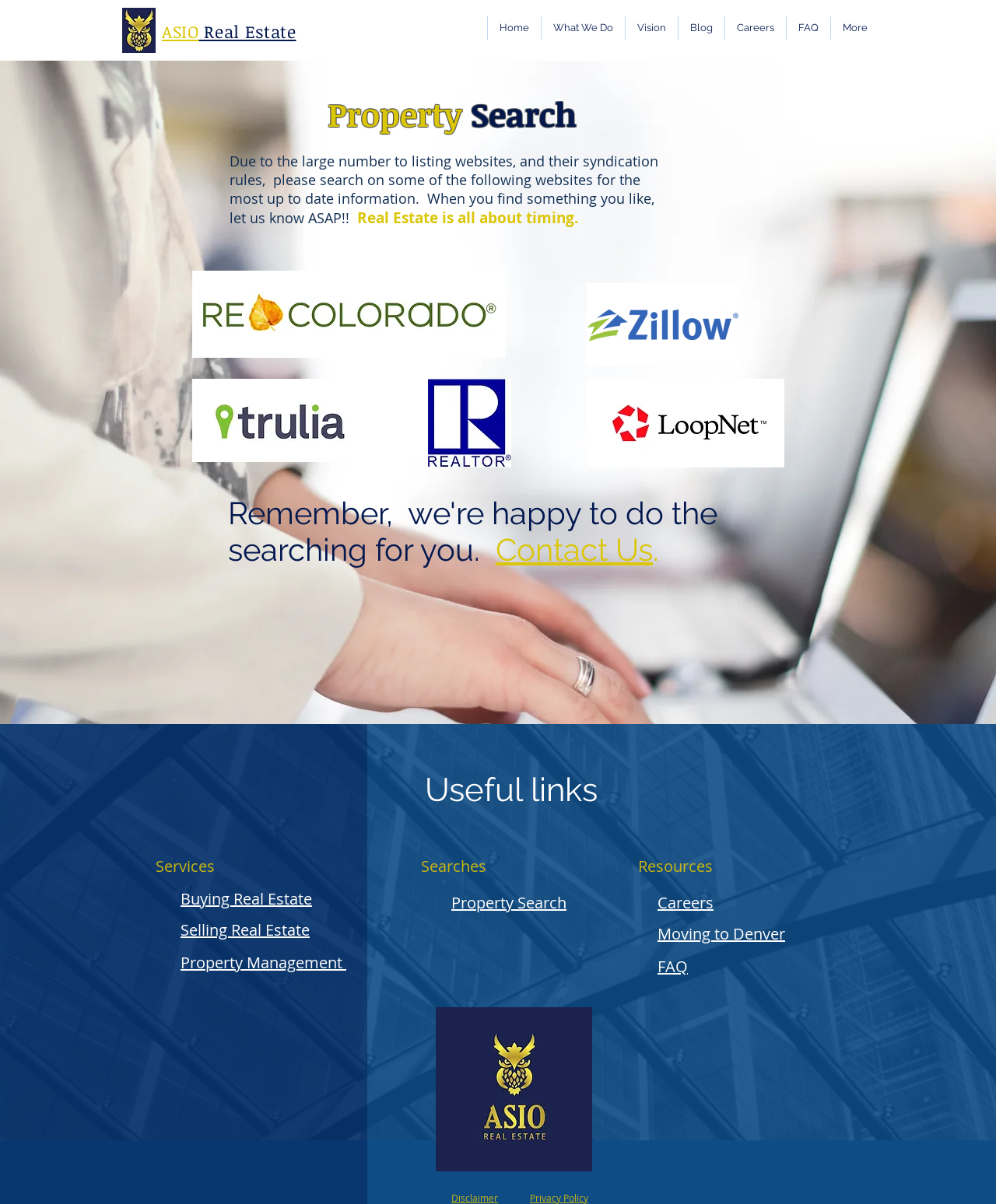Determine the bounding box coordinates for the area you should click to complete the following instruction: "Search on Property Search".

[0.453, 0.741, 0.569, 0.758]